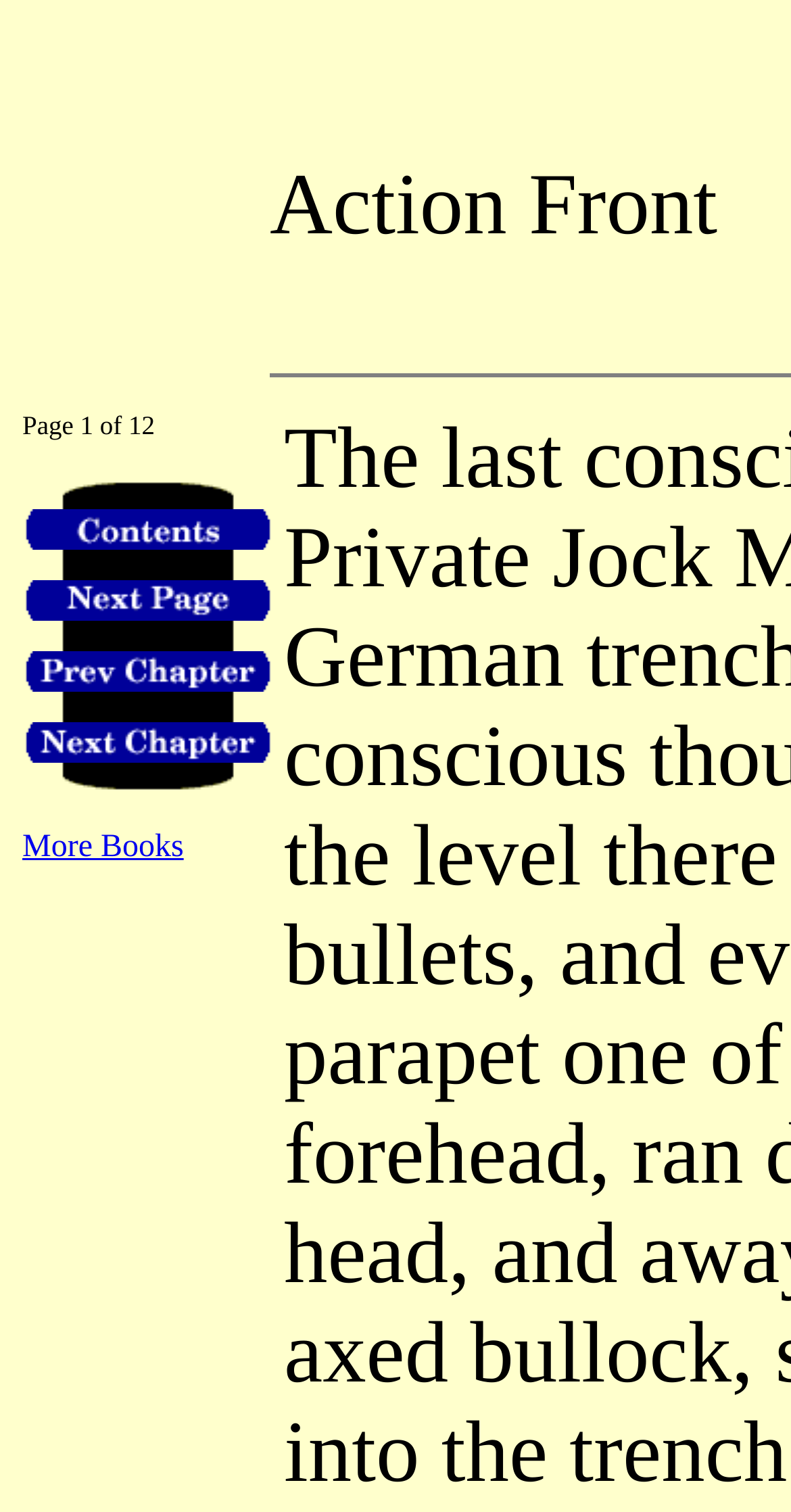What is the bounding box coordinate of the first image?
Refer to the screenshot and respond with a concise word or phrase.

[0.028, 0.265, 0.349, 0.266]